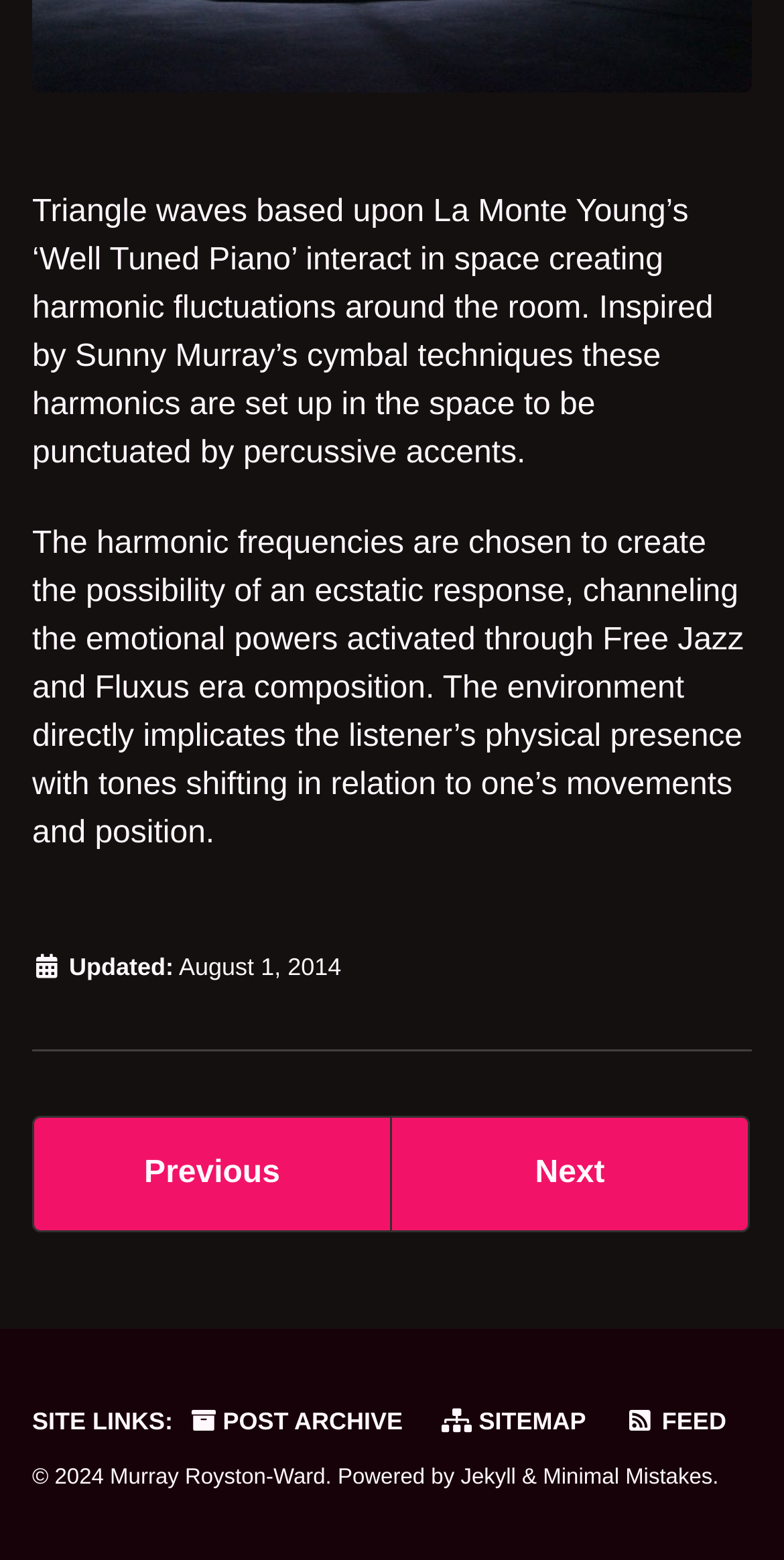Please answer the following question using a single word or phrase: 
What is the date of the last update?

August 1, 2014